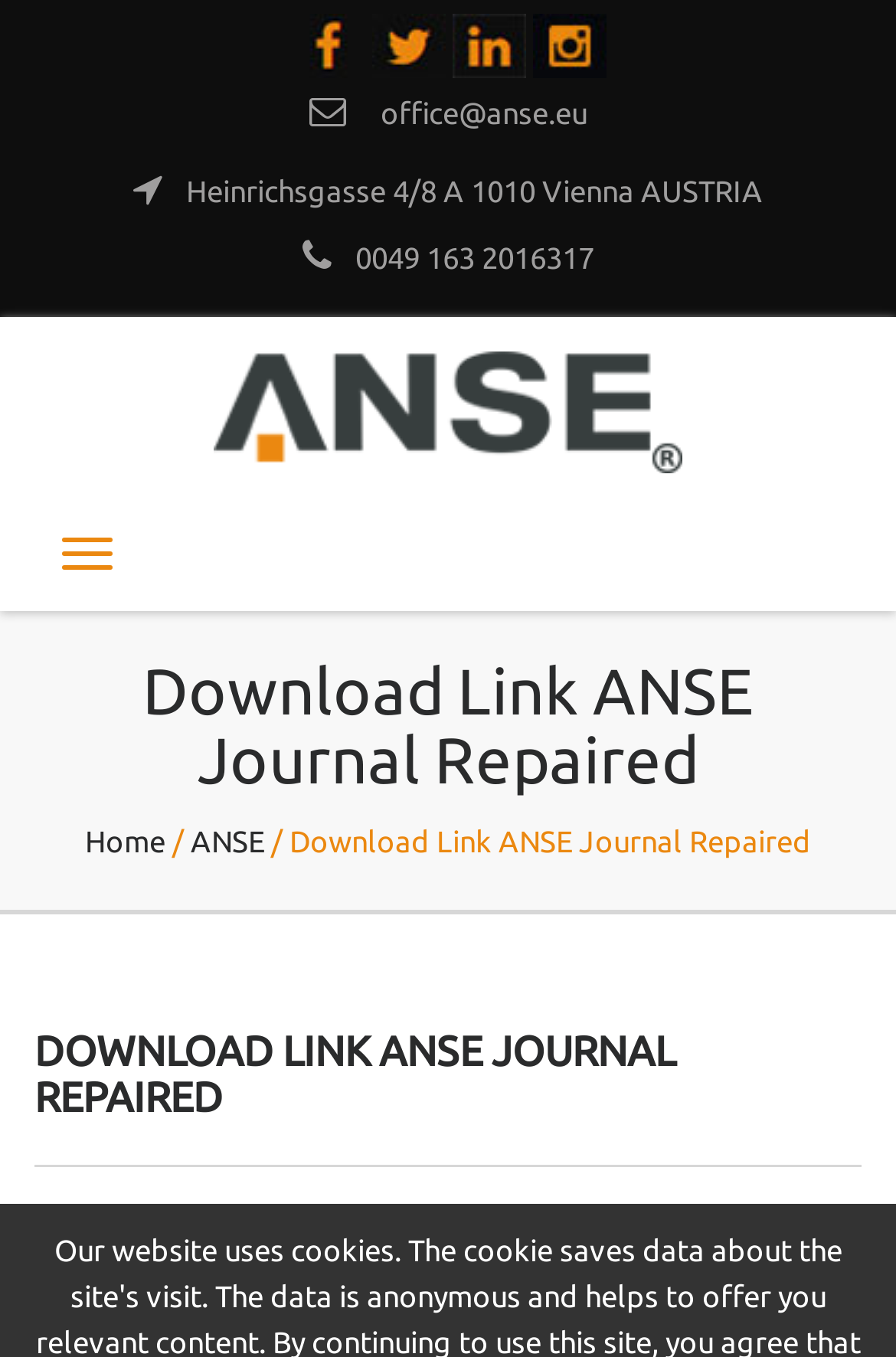Identify the bounding box of the UI component described as: "Home".

[0.095, 0.608, 0.185, 0.632]